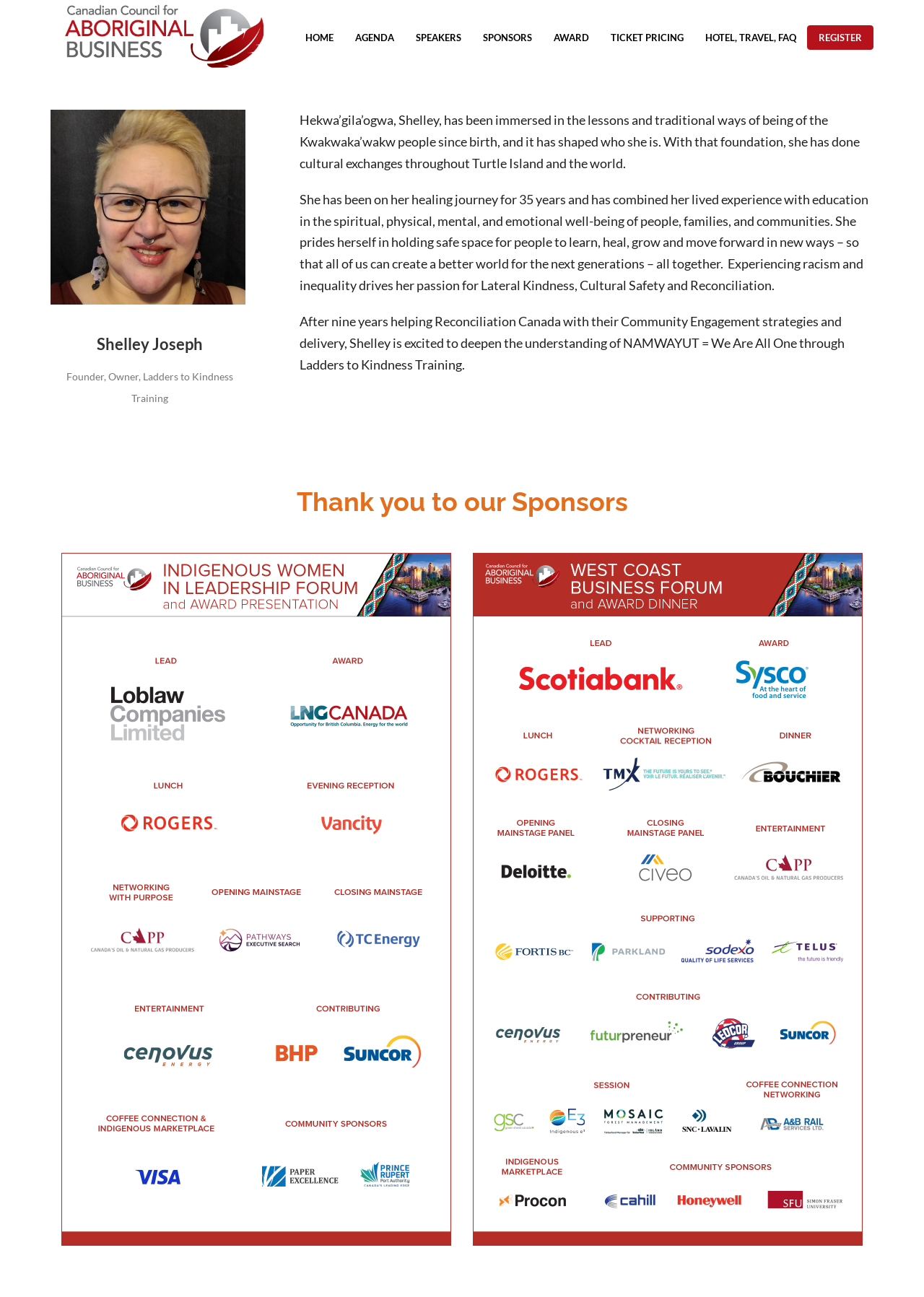Explain in detail what is displayed on the webpage.

This webpage is about Shelley Joseph, a founder and owner of Ladders to Kindness Training. At the top of the page, there is a navigation menu with seven links: HOME, AGENDA, SPEAKERS, SPONSORS, AWARD, TICKET PRICING, and HOTEL, TRAVEL, FAQ, followed by a REGISTER link. 

Below the navigation menu, there is a large image on the left side, titled "West Coast Business Forum and Awards Dinner", and a smaller image of Shelley Joseph on the right side. 

Underneath the images, there are three paragraphs of text that describe Shelley's background and experience. The first paragraph explains how she has been immersed in the traditional ways of the Kwakwaka'wakw people since birth and has done cultural exchanges throughout Turtle Island and the world. The second paragraph describes her healing journey and her passion for Lateral Kindness, Cultural Safety, and Reconciliation. The third paragraph mentions her experience with Reconciliation Canada and her current work with Ladders to Kindness Training.

On the lower half of the page, there is a heading "Thank you to our Sponsors" and two figures, each containing an image, placed side by side.